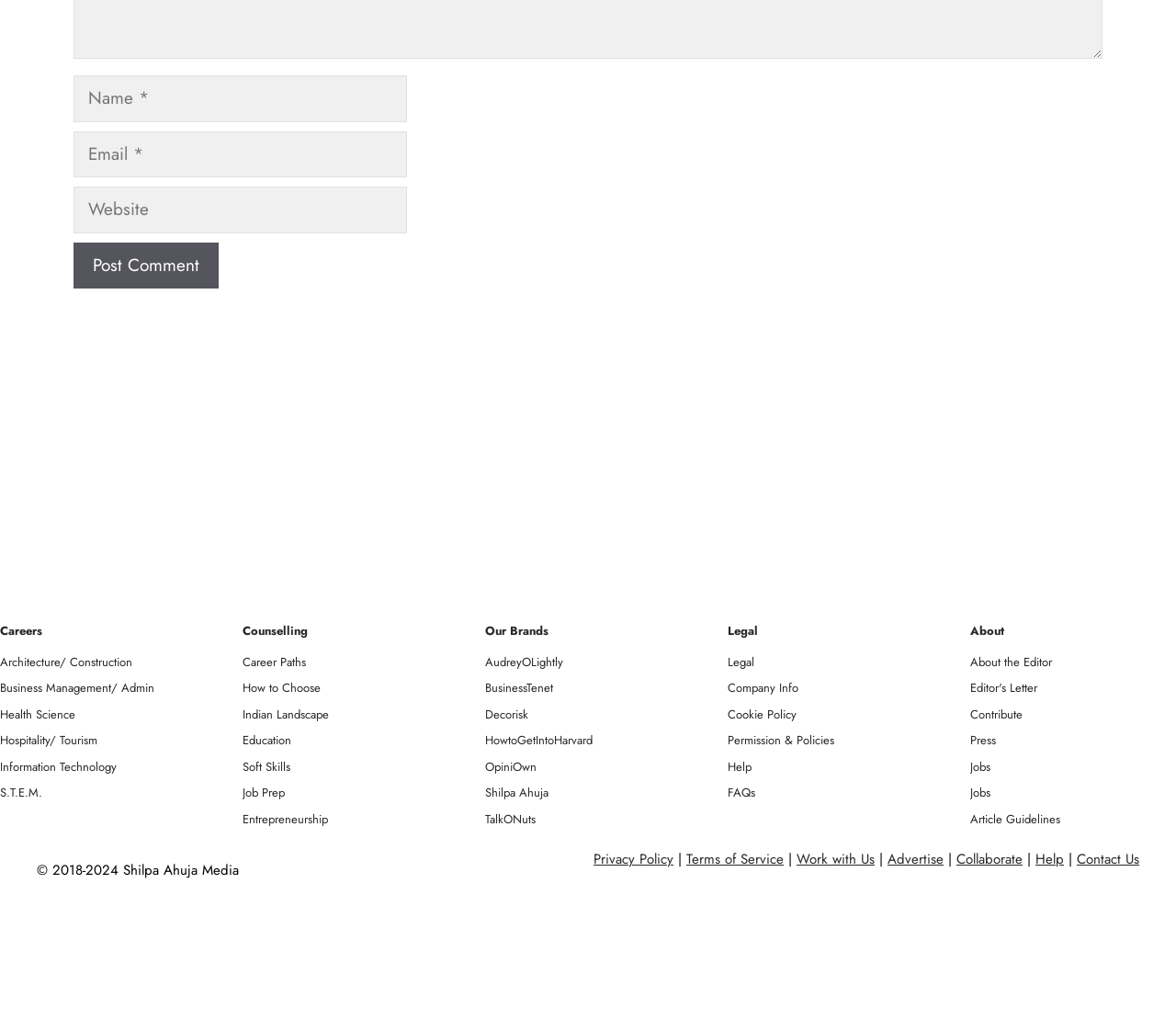Determine the bounding box of the UI element mentioned here: "HowtoGetIntoHarvard". The coordinates must be in the format [left, top, right, bottom] with values ranging from 0 to 1.

[0.412, 0.718, 0.504, 0.735]